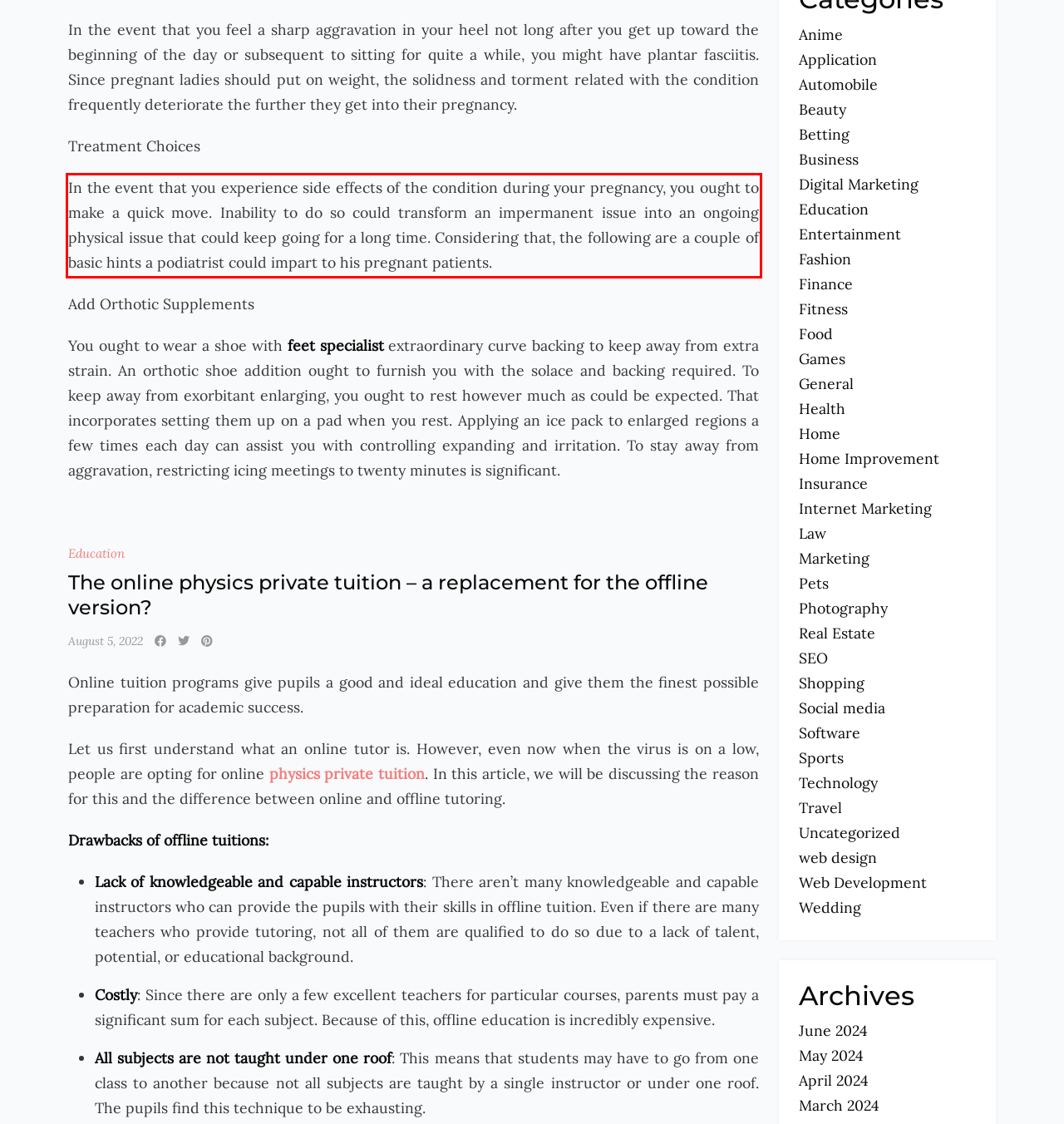Given the screenshot of the webpage, identify the red bounding box, and recognize the text content inside that red bounding box.

In the event that you experience side effects of the condition during your pregnancy, you ought to make a quick move. Inability to do so could transform an impermanent issue into an ongoing physical issue that could keep going for a long time. Considering that, the following are a couple of basic hints a podiatrist could impart to his pregnant patients.